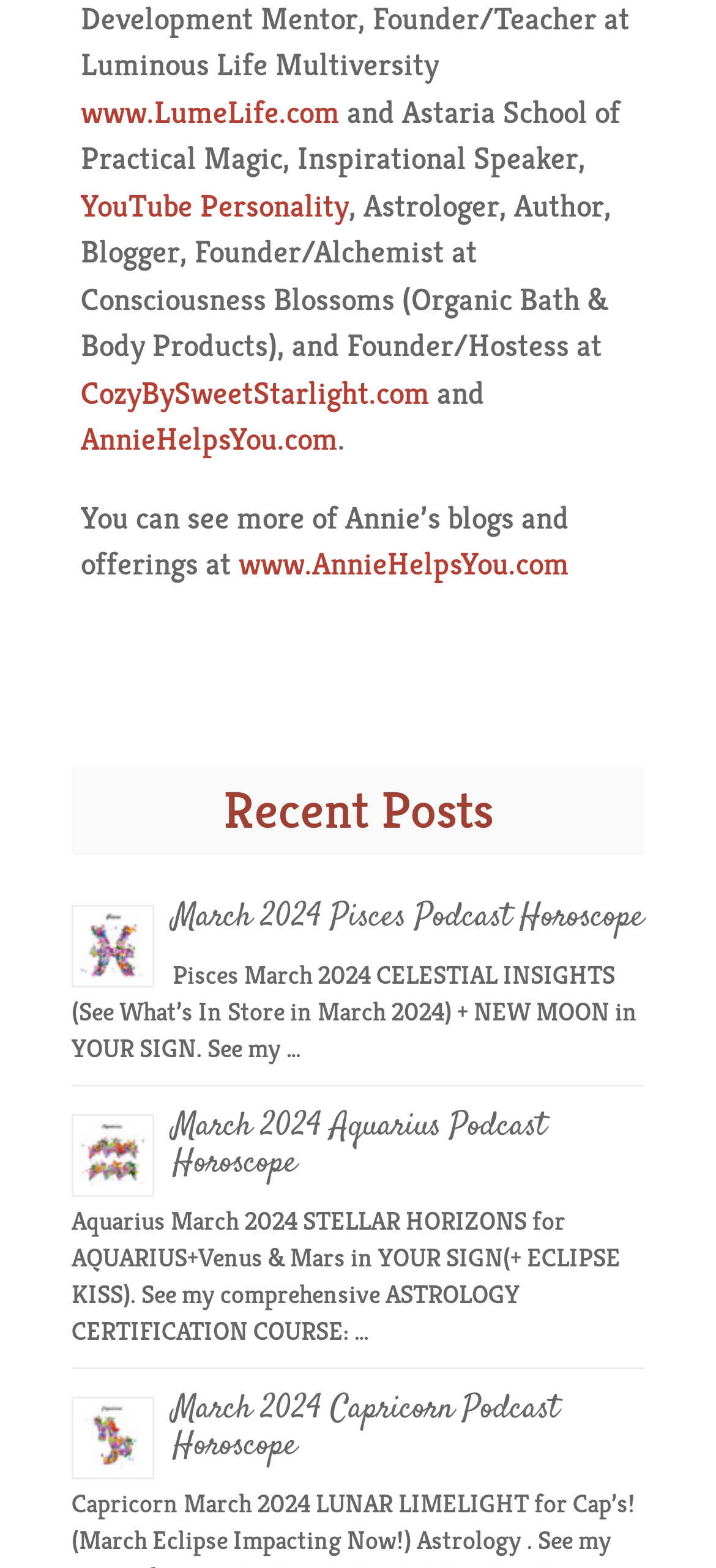What is the name of the astrologer?
Use the screenshot to answer the question with a single word or phrase.

Annie